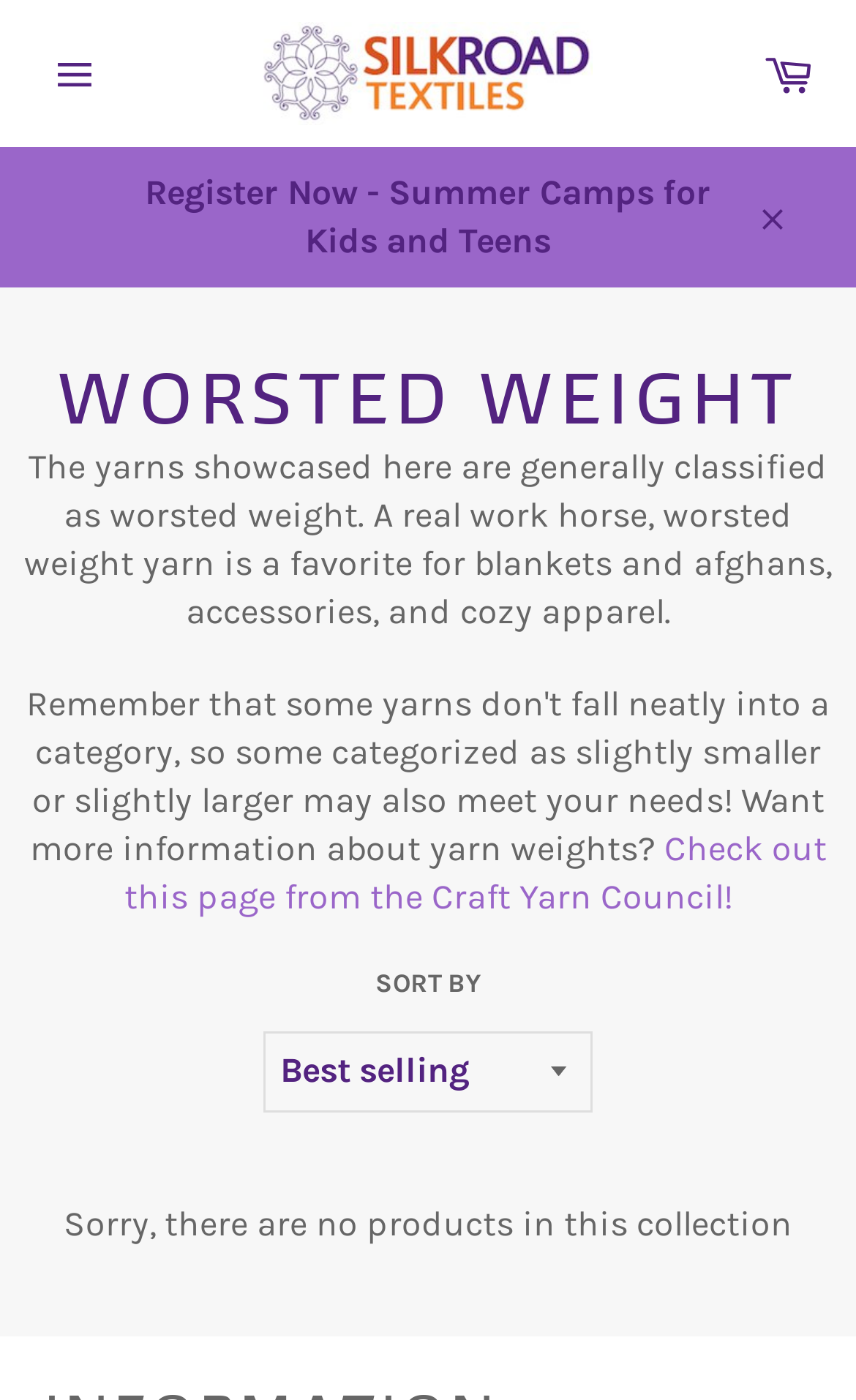Is the site navigation menu expanded?
Based on the visual content, answer with a single word or a brief phrase.

No